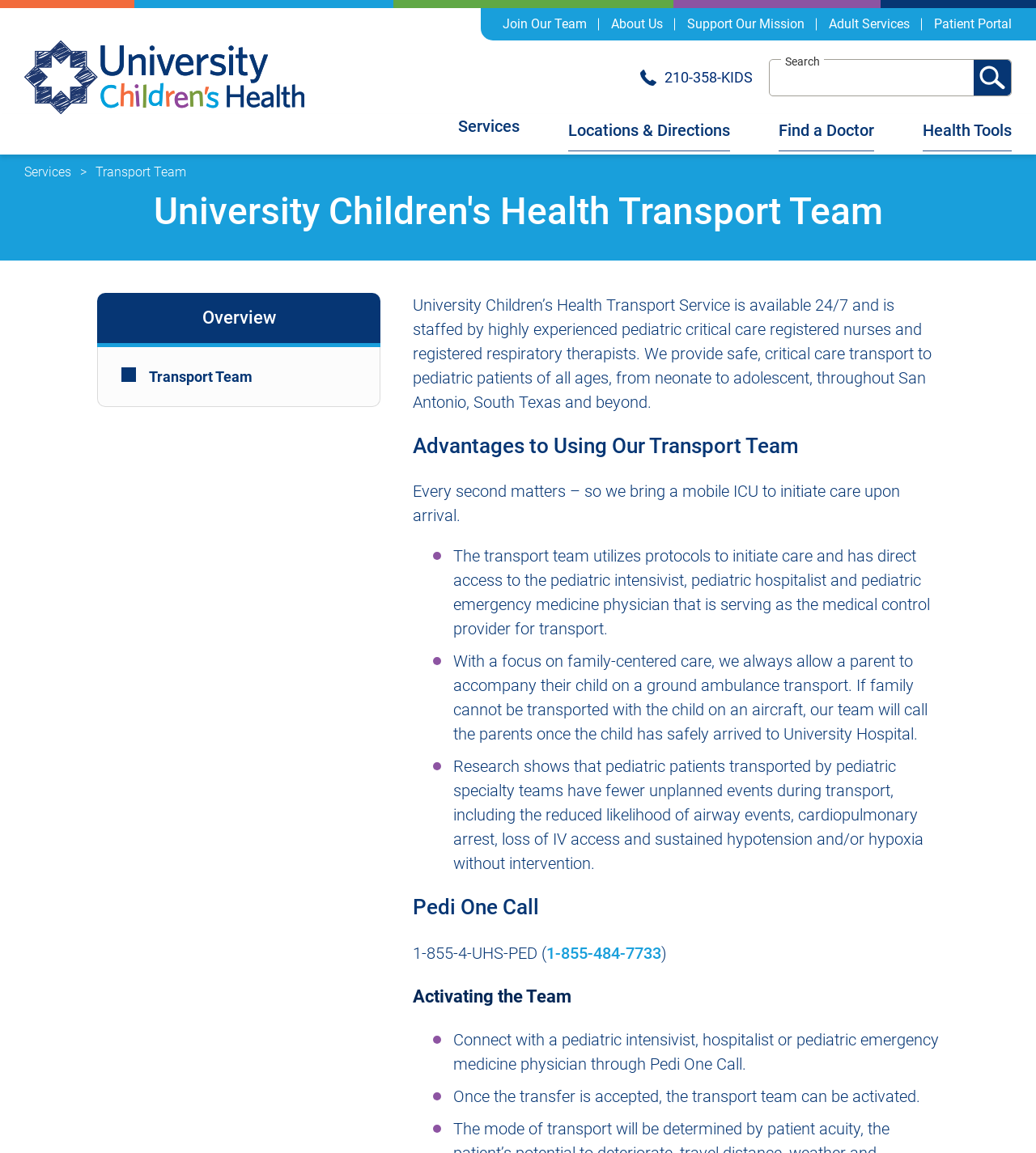Specify the bounding box coordinates of the area to click in order to execute this command: 'Search for something'. The coordinates should consist of four float numbers ranging from 0 to 1, and should be formatted as [left, top, right, bottom].

[0.742, 0.051, 0.977, 0.083]